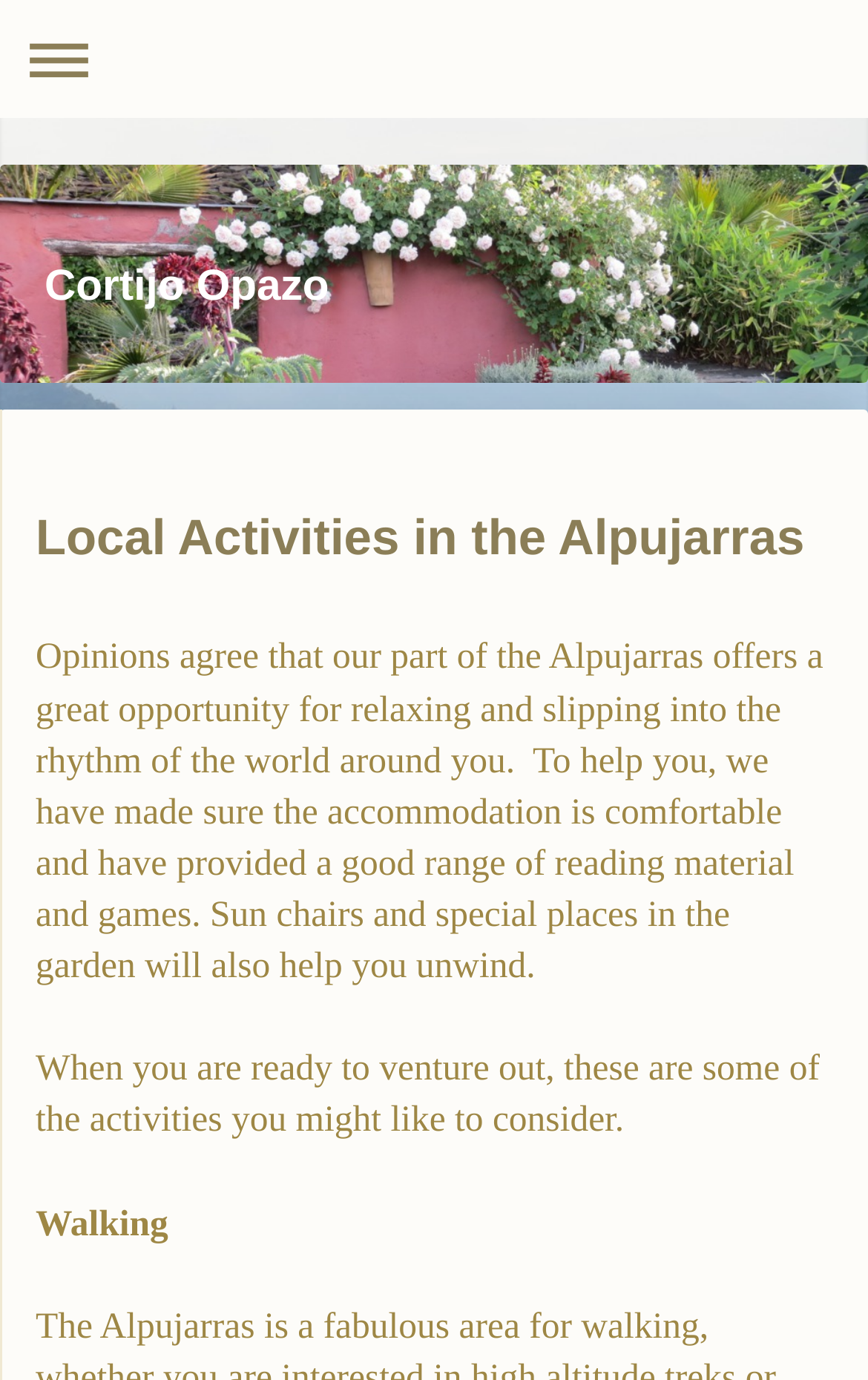Based on the visual content of the image, answer the question thoroughly: What is provided in the accommodation?

According to the StaticText element, the accommodation provides a good range of reading material and games to help guests relax.